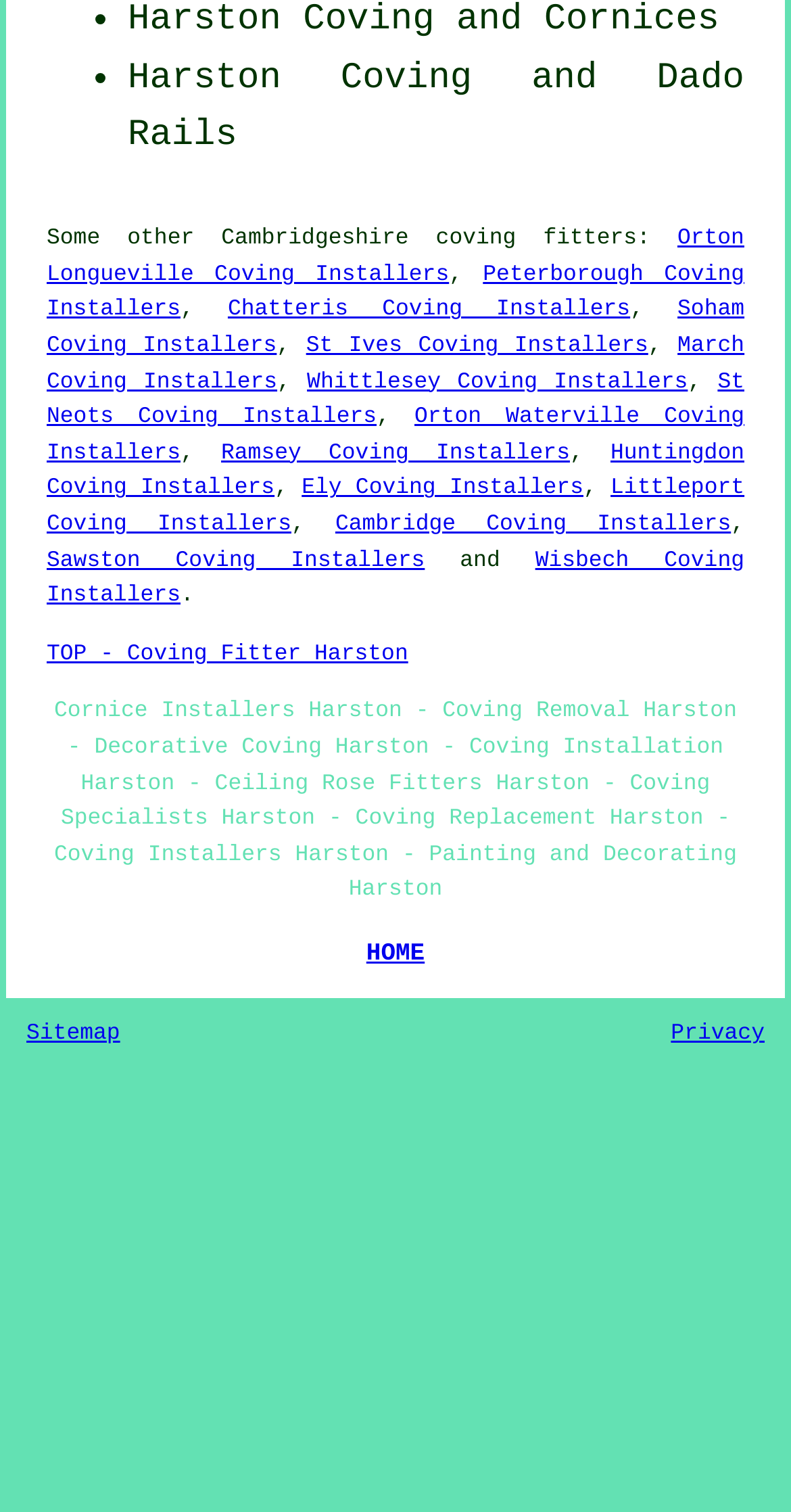Give a succinct answer to this question in a single word or phrase: 
What services are offered by the coving installers mentioned on this webpage?

Coving installation, removal, and more